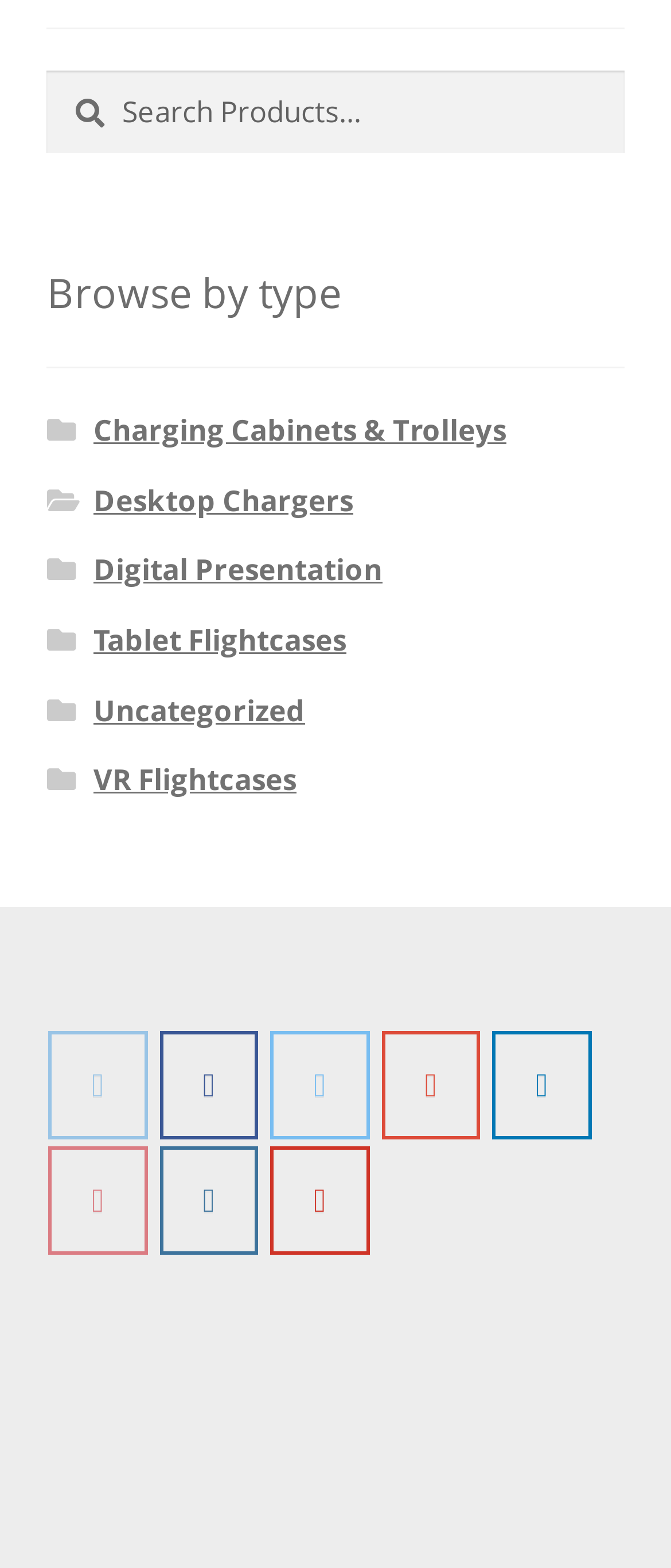Identify the bounding box of the UI element that matches this description: "Uncategorized".

[0.139, 0.44, 0.455, 0.465]